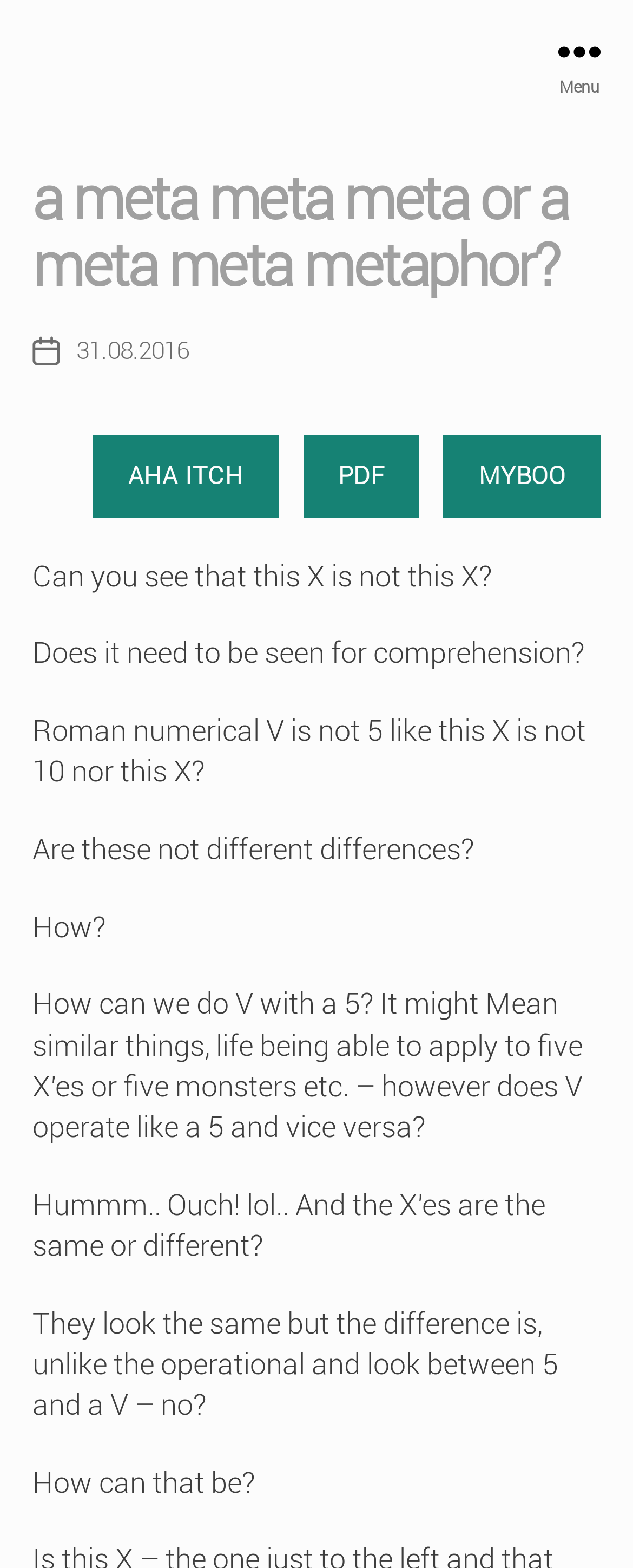Give an extensive and precise description of the webpage.

The webpage appears to be a blog post or an article with a philosophical tone. At the top, there is a button labeled "Menu" on the right side, which is not expanded. Below the button, there is a header section with the title "a meta meta meta or a meta meta metaphor?" in a large font size. The title is centered, with the post date "31.08.2016" written in a smaller font size to the right of it.

Below the header section, there are three links: "AHA ITCH", "PDF", and "MYBOO", which are aligned horizontally and take up about half of the page width. Underneath these links, there is a series of paragraphs or blocks of text that explore the concept of metaphors and symbols. The text is written in a conversational tone, with the author posing questions and making statements about the nature of symbols and their meanings.

The text blocks are stacked vertically, with each block separated by a small gap. The text itself is left-aligned, and the font size appears to be consistent throughout. There are no images on the page, and the overall layout is simple and focused on the text content.